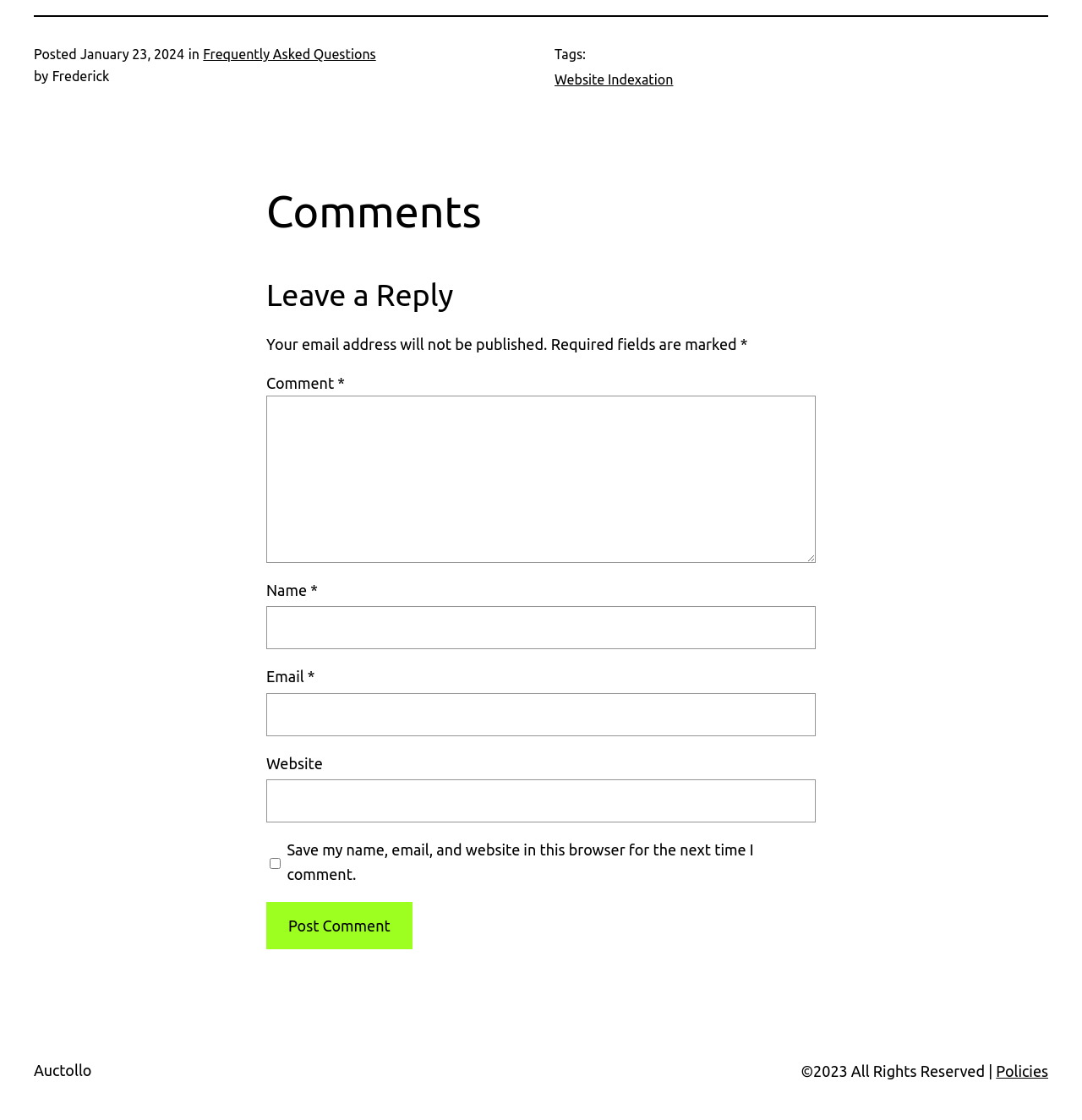Please mark the bounding box coordinates of the area that should be clicked to carry out the instruction: "Click the 'Insights' link".

None